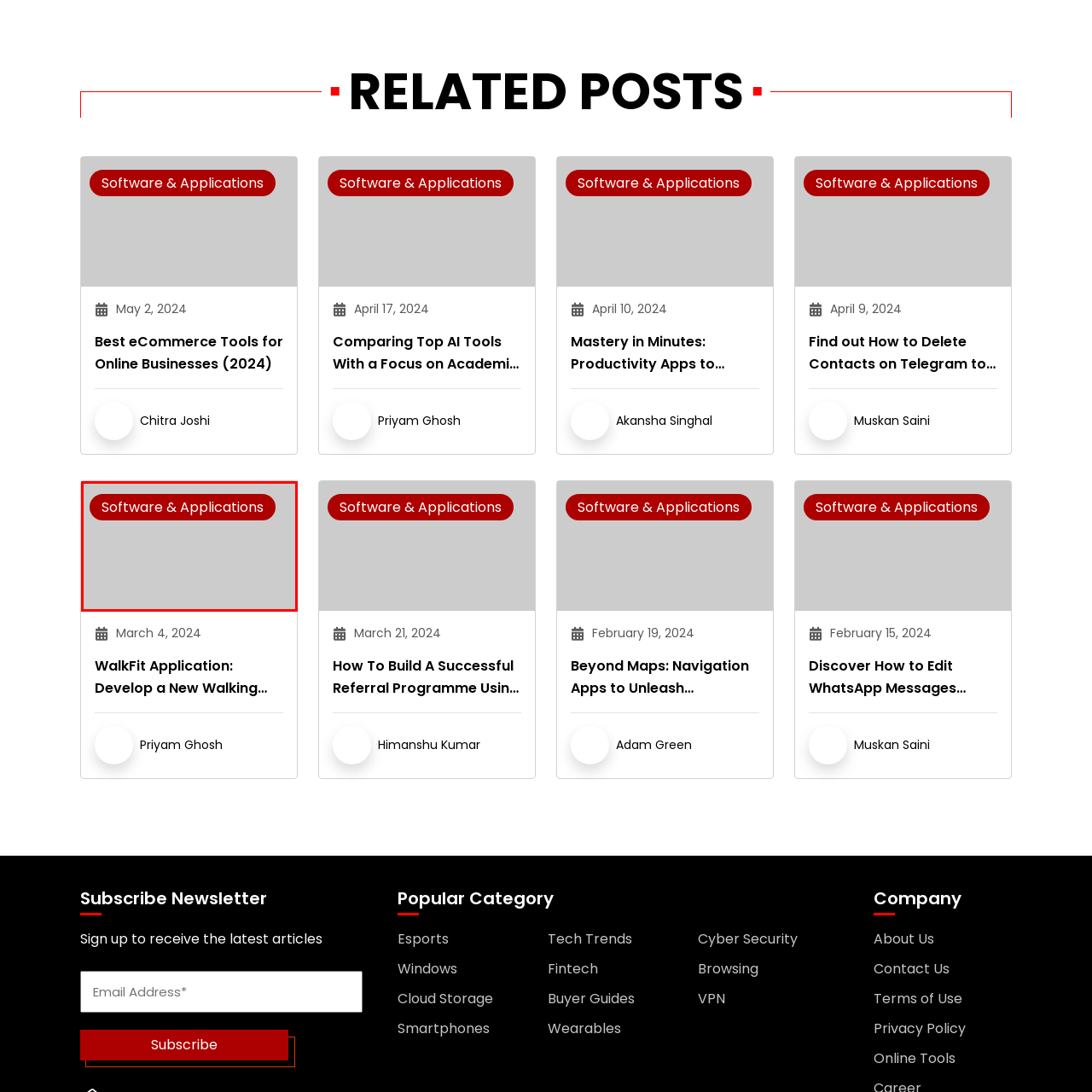What is the aesthetic style of the design?
Pay attention to the image part enclosed by the red bounding box and answer the question using a single word or a short phrase.

Modern